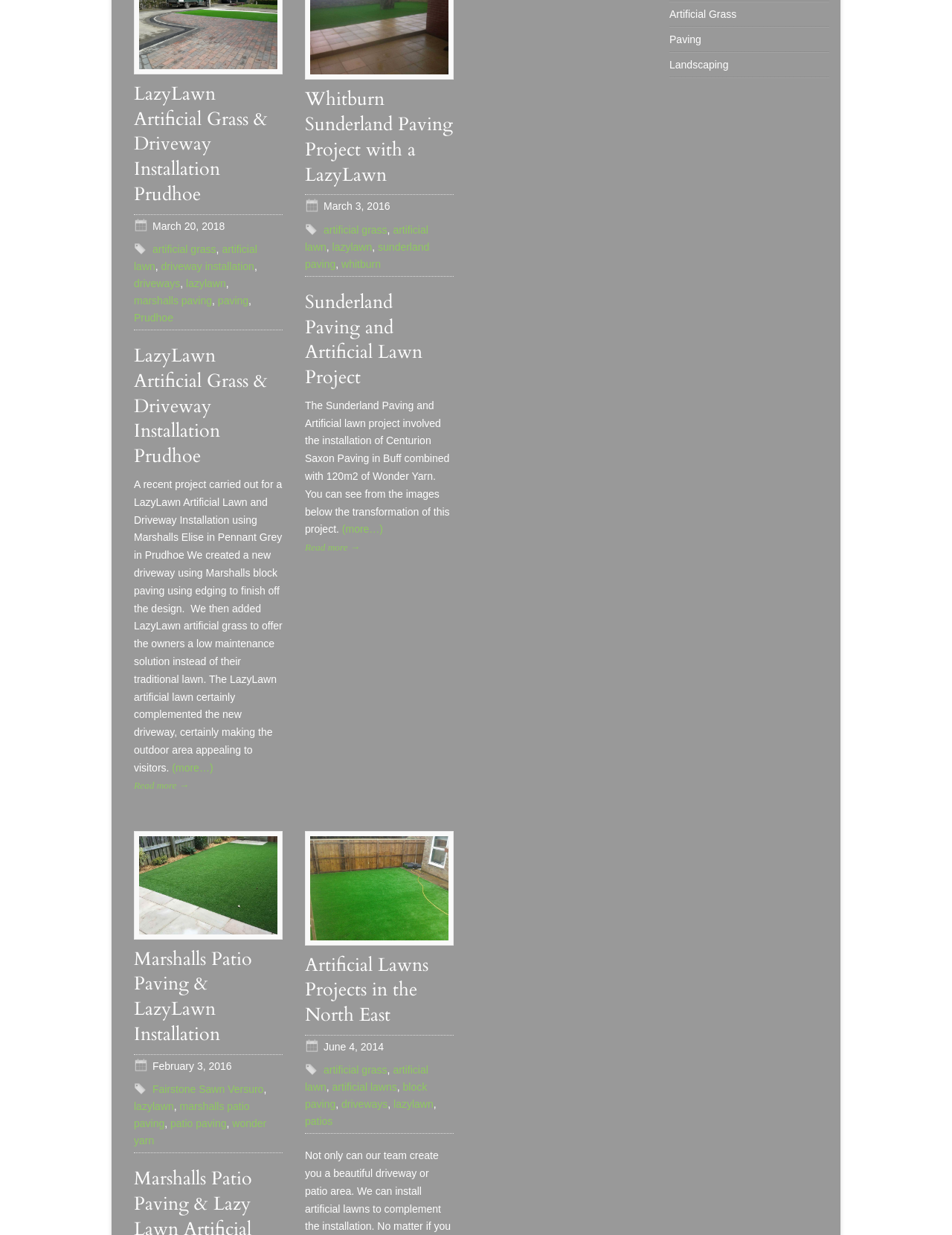Please identify the bounding box coordinates of the element I need to click to follow this instruction: "Read more about 'Whitburn Sunderland Paving Project with a LazyLawn'".

[0.359, 0.424, 0.402, 0.433]